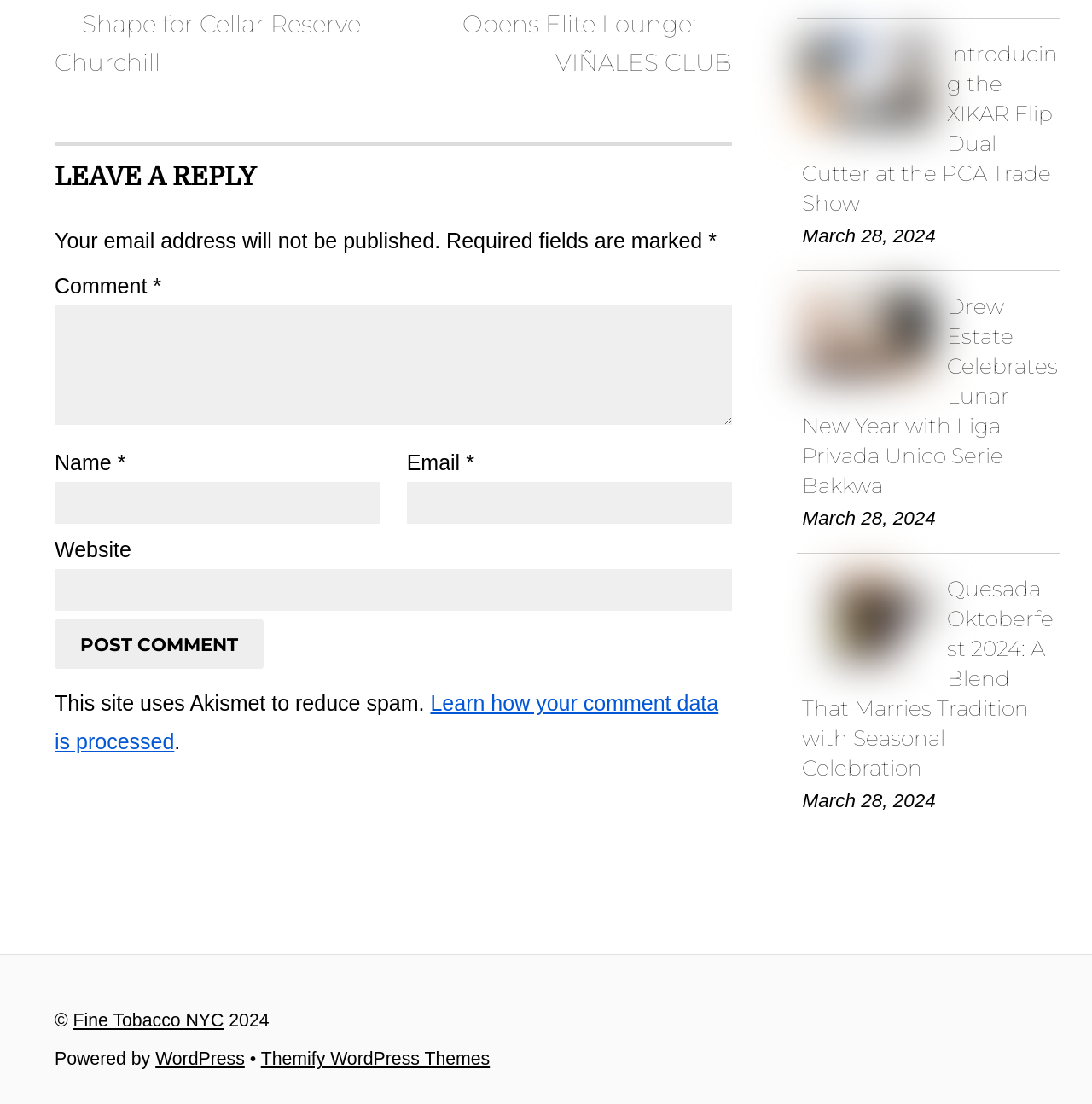Provide a brief response to the question below using a single word or phrase: 
What is the required information to post a comment?

Name, email, and comment